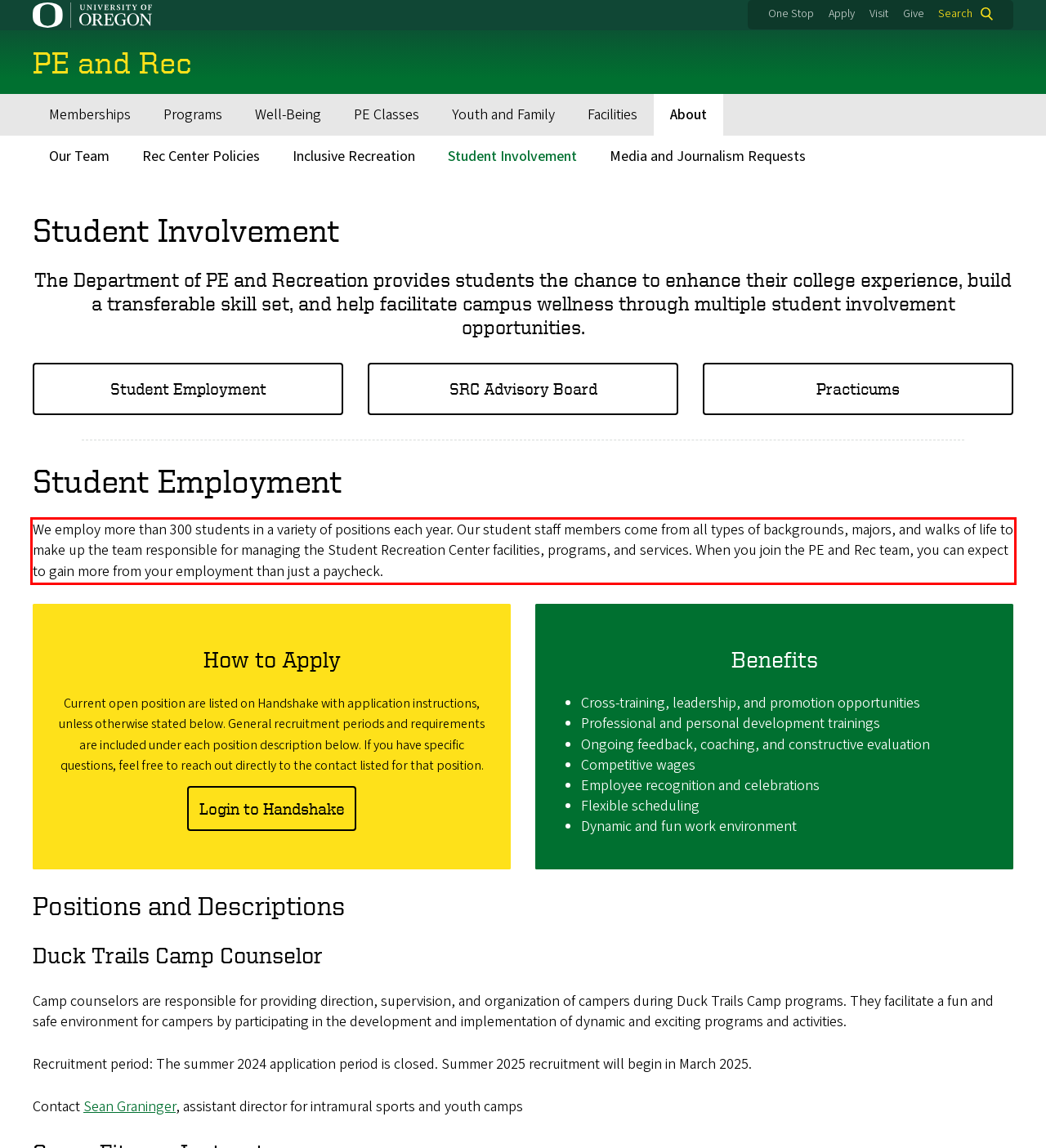You have a screenshot of a webpage, and there is a red bounding box around a UI element. Utilize OCR to extract the text within this red bounding box.

We employ more than 300 students in a variety of positions each year. Our student staff members come from all types of backgrounds, majors, and walks of life to make up the team responsible for managing the Student Recreation Center facilities, programs, and services. When you join the PE and Rec team, you can expect to gain more from your employment than just a paycheck.